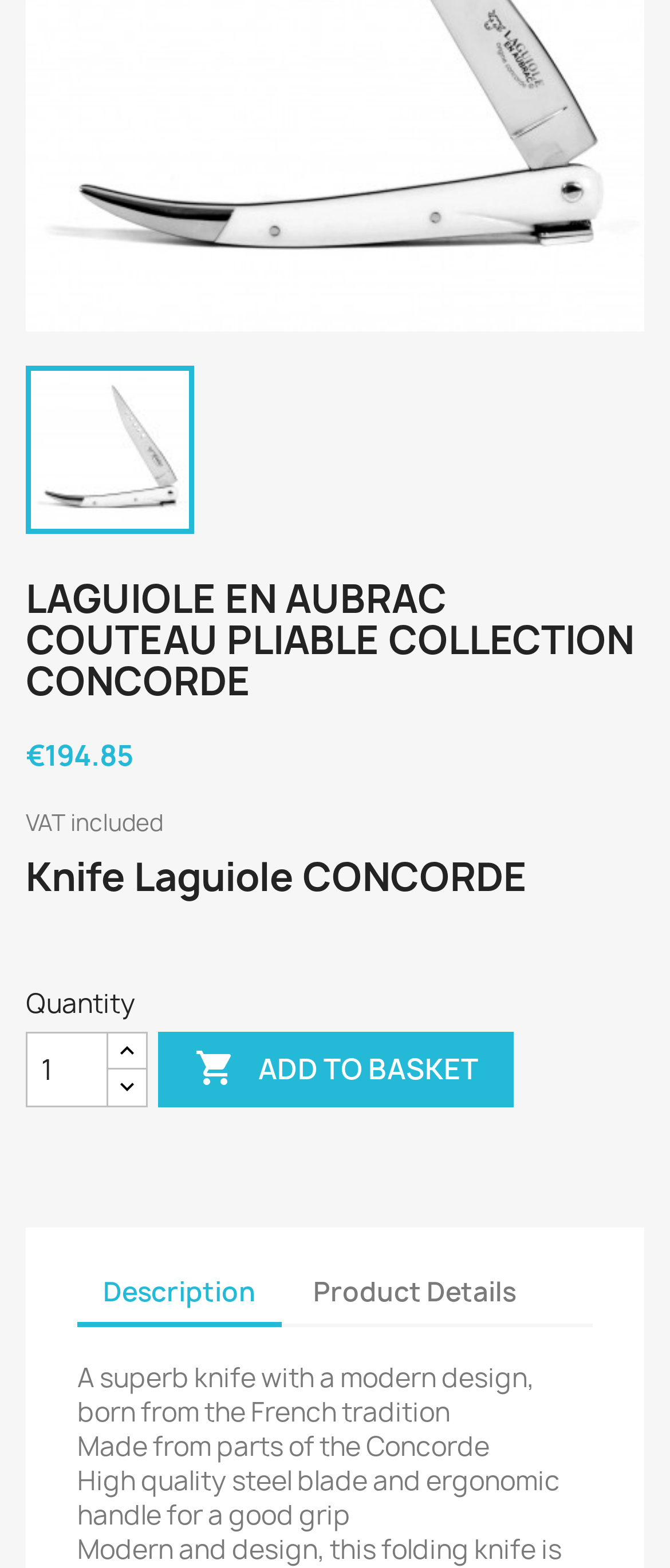Identify and provide the bounding box for the element described by: "input value="1" aria-label="Quantity" name="qty" value="1"".

[0.038, 0.658, 0.162, 0.707]